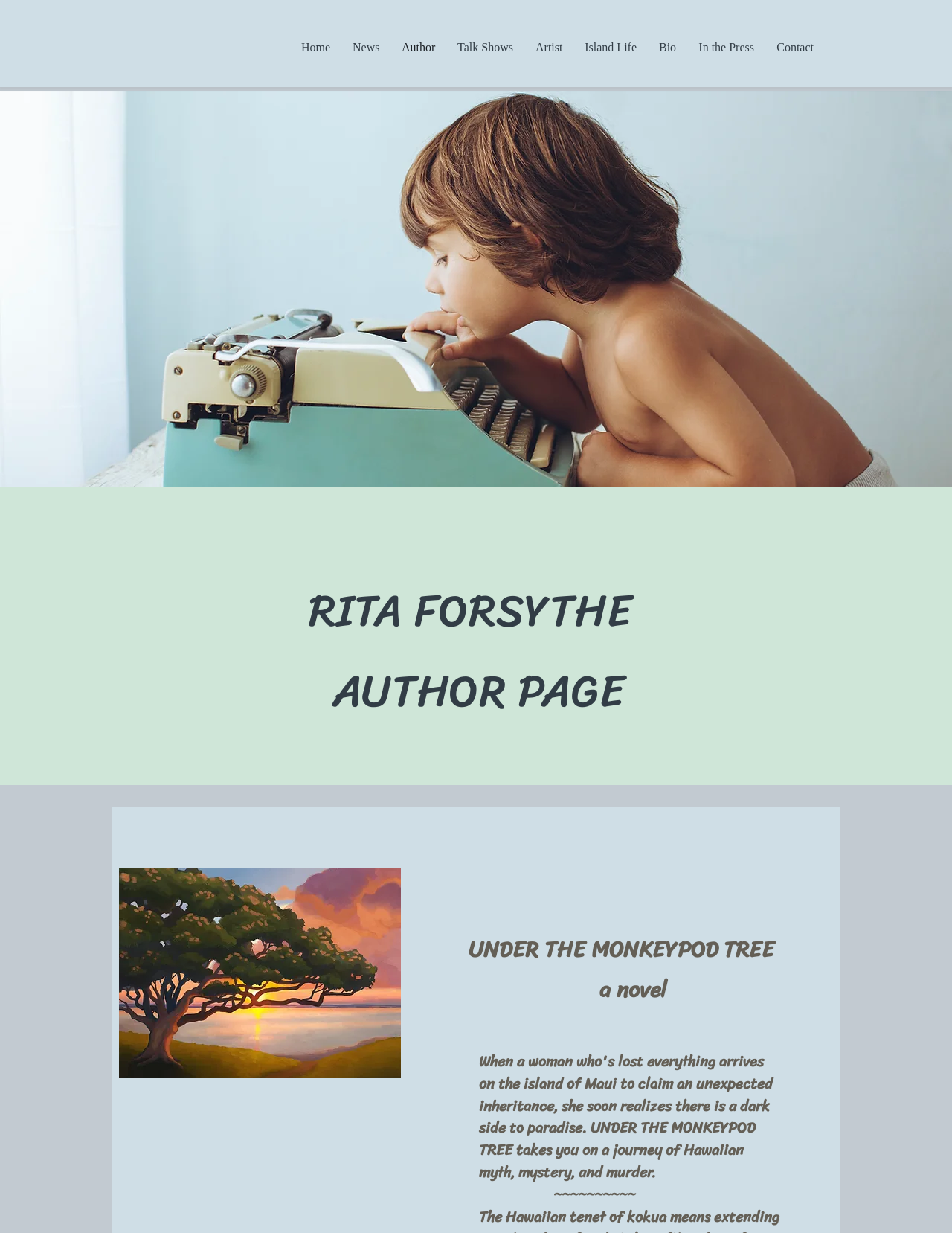Give a detailed overview of the webpage's appearance and contents.

This webpage is an author's page, featuring information about their novels and creative works. At the top, there is a navigation menu with 9 links, including "Home", "News", "Author", "Talk Shows", "Artist", "Island Life", "Bio", "In the Press", and "Contact". These links are positioned horizontally across the top of the page, taking up about a quarter of the screen's width.

Below the navigation menu, there is a large image of a boy with a type machine, spanning the entire width of the page. 

In the middle of the page, there is a section dedicated to the author, with the author's name "RITA FORSYTHE" in bold text, followed by the title "AUTHOR PAGE" in a slightly smaller font. 

To the right of the author's section, there is an image of a tree, titled "Kai's Tree.jpg", which takes up about a quarter of the screen's width.

Further down the page, there is a heading that reads "UNDER THE MONKEYPOD TREE a novel", indicating that this is a novel written by the author. This heading is positioned near the bottom of the page, above a horizontal line of tildes (~) that stretches across the page.